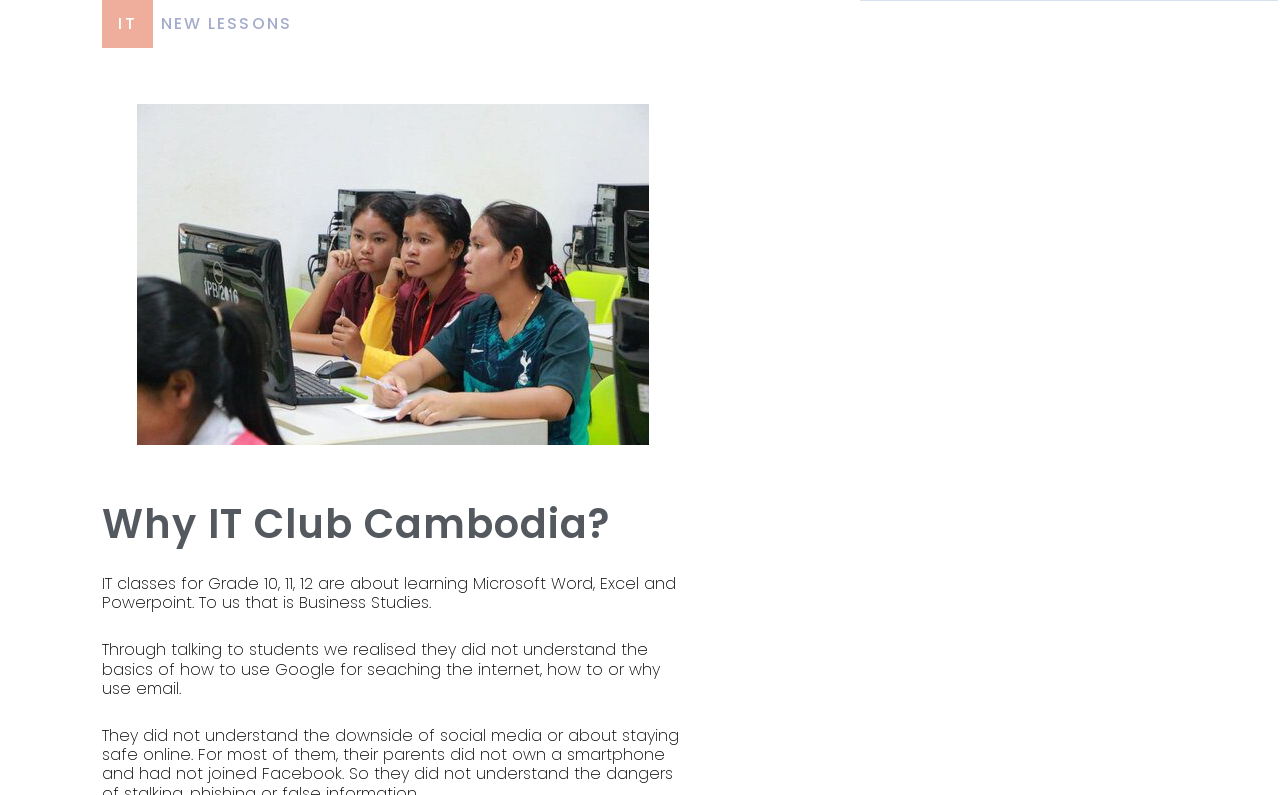What is the purpose of IT classes?
Kindly offer a comprehensive and detailed response to the question.

According to the webpage, the purpose of IT classes is for Business Studies, as mentioned in the StaticText element with the text 'IT classes for Grade 10, 11, 12 are about learning Microsoft Word, Excel and Powerpoint. To us that is Business Studies.'